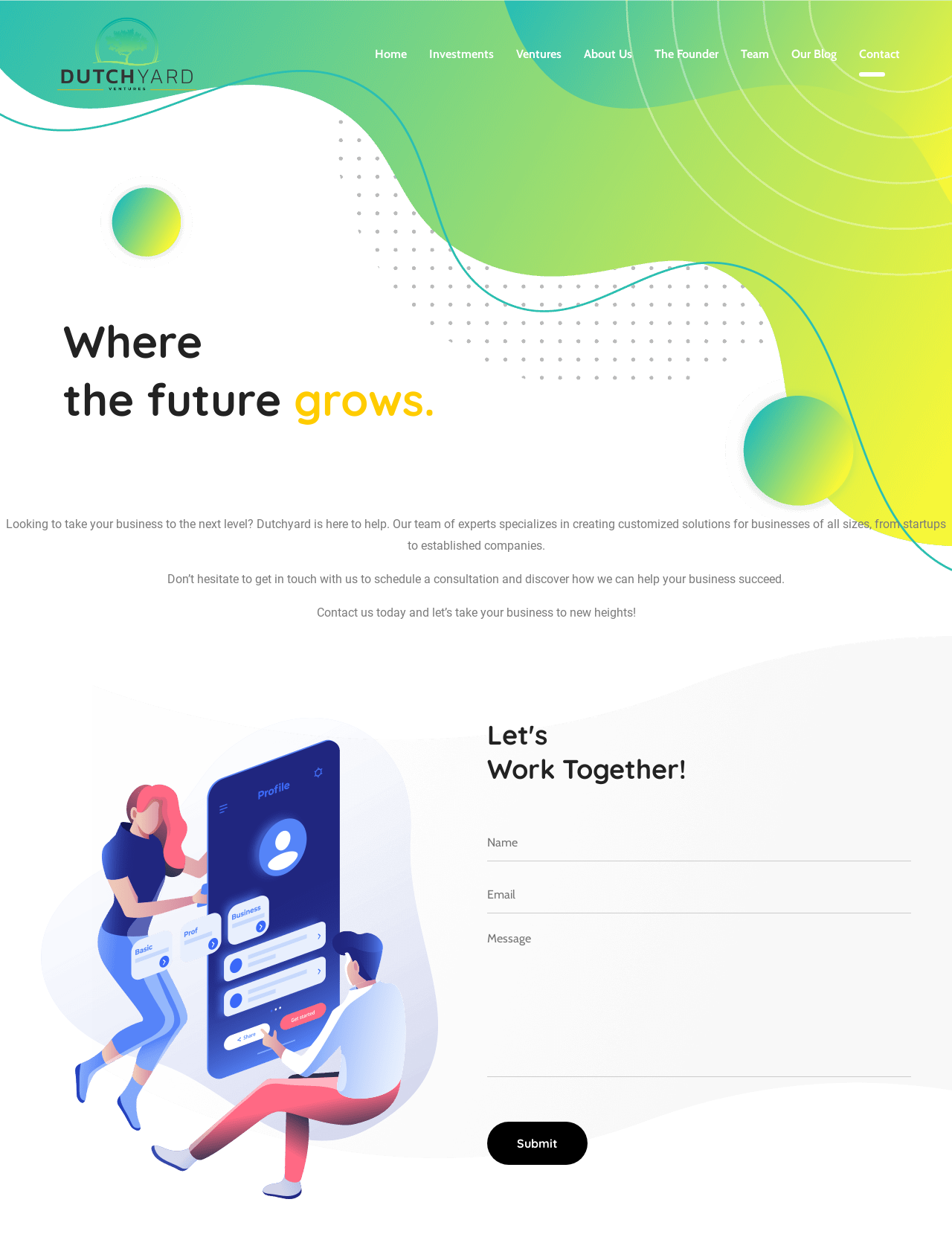Pinpoint the bounding box coordinates of the clickable element needed to complete the instruction: "Click the Home link". The coordinates should be provided as four float numbers between 0 and 1: [left, top, right, bottom].

[0.394, 0.026, 0.427, 0.062]